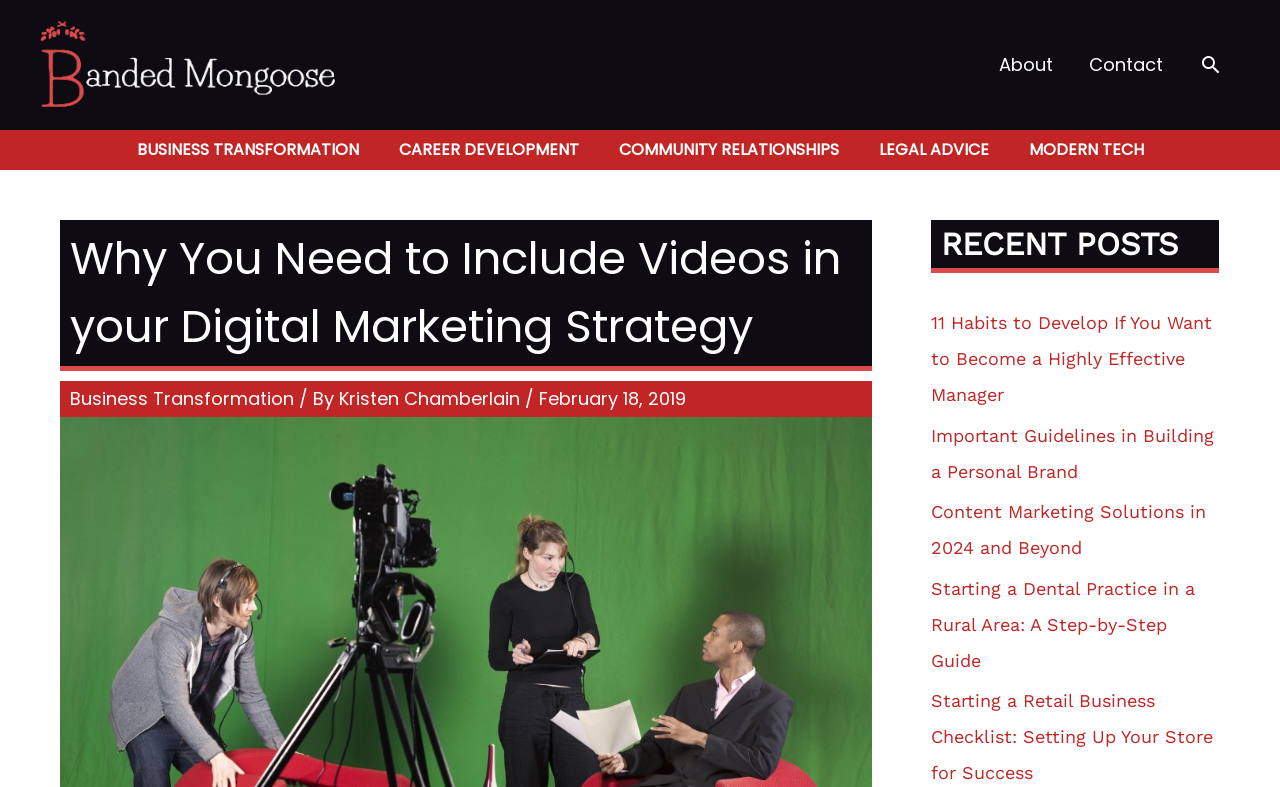What is the logo of the website?
Please respond to the question thoroughly and include all relevant details.

The logo of the website is located at the top left corner of the webpage, and it is an image with the text 'Banded Mongoose'.